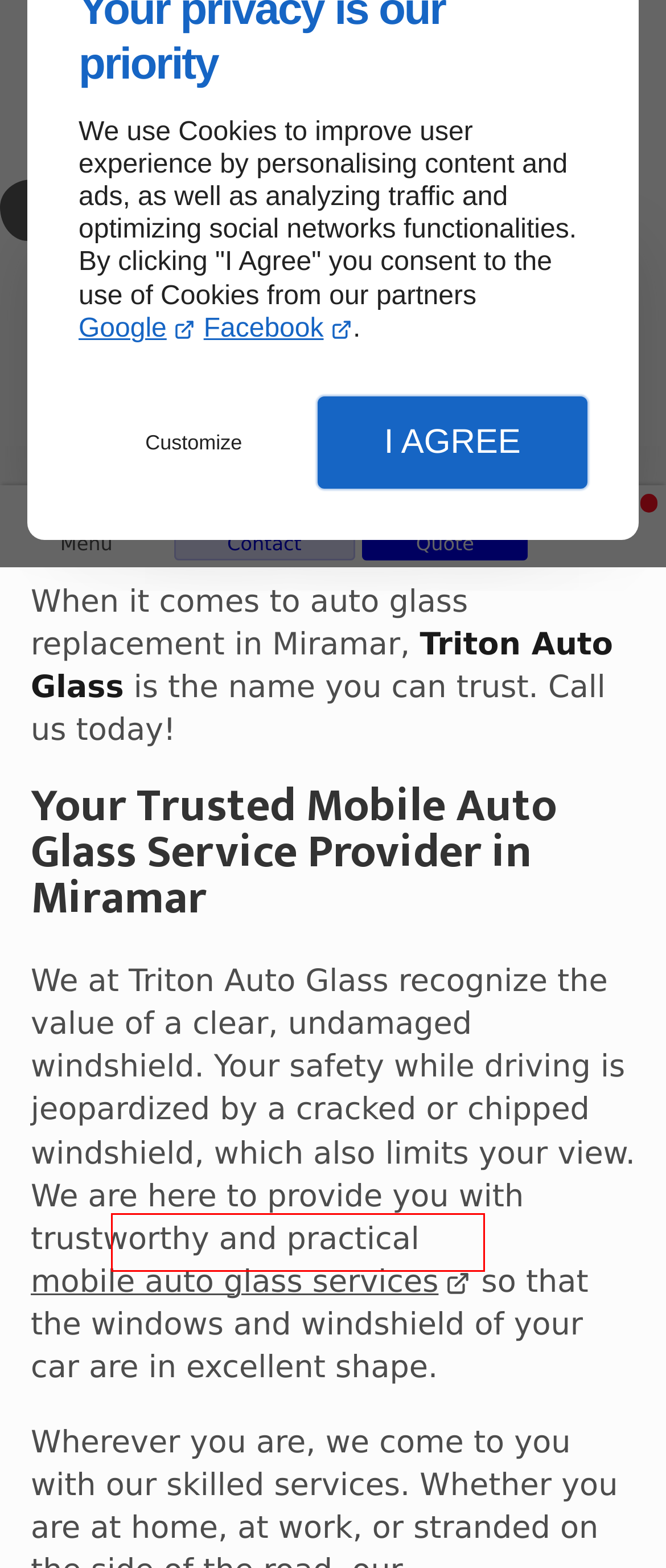You have a screenshot showing a webpage with a red bounding box highlighting an element. Choose the webpage description that best fits the new webpage after clicking the highlighted element. The descriptions are:
A. Mobile auto glass services Miami - Triton Auto Glass
B. Windshield Repair Miami – Triton Auto Glass
C. Site Map – Miami – Triton Auto Glass
D. Auto Glass Replacement Miami – Triton Auto Glass
E. Contact Us – Miami – Triton Auto Glass
F. Car Window Repair Miami – Triton Auto Glass
G. Windshield Replacement Miami – Triton Auto Glass
H. Car Window Replacement Miami – Triton Auto Glass

G